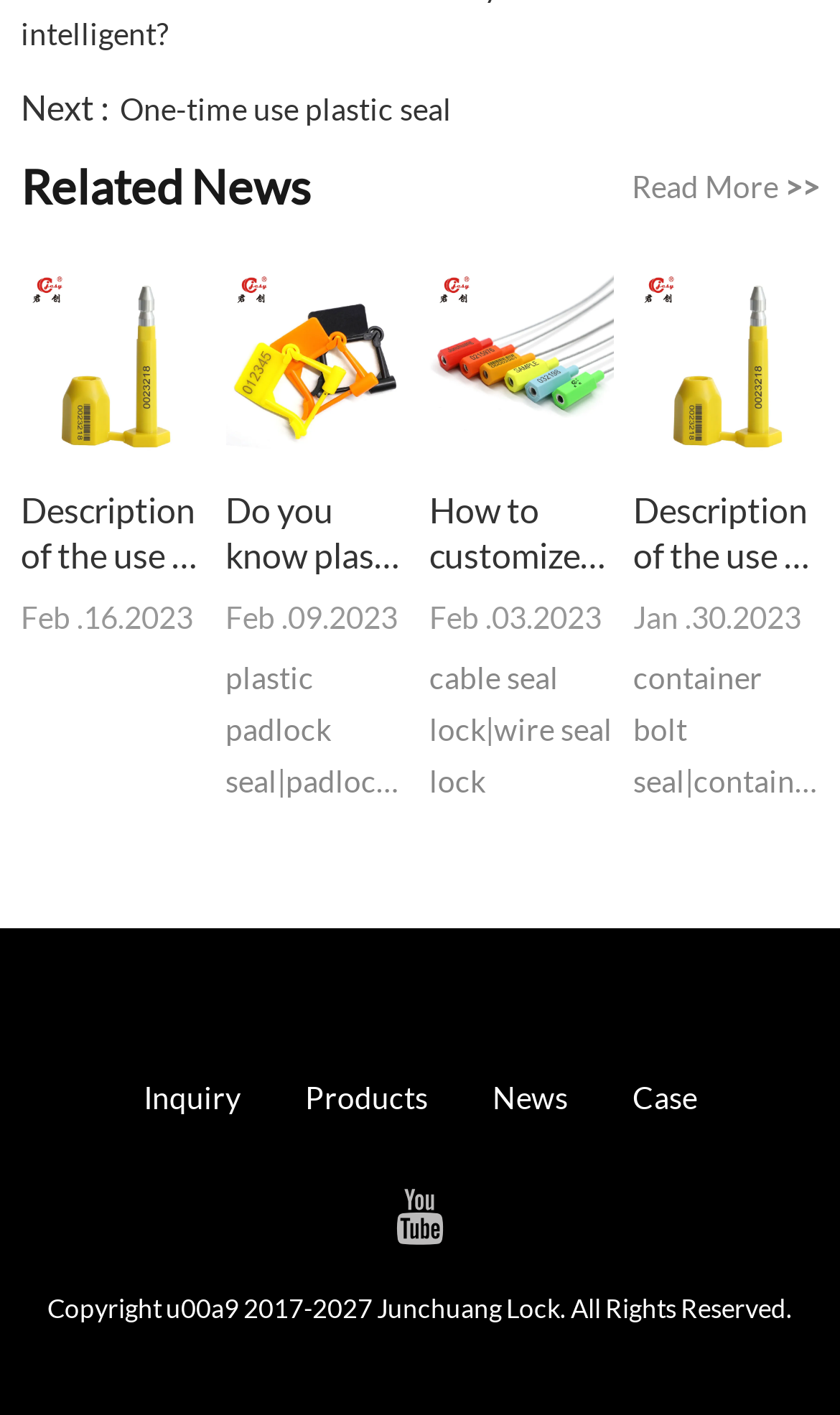Bounding box coordinates are specified in the format (top-left x, top-left y, bottom-right x, bottom-right y). All values are floating point numbers bounded between 0 and 1. Please provide the bounding box coordinate of the region this sentence describes: One-time use plastic seal

[0.143, 0.064, 0.538, 0.09]